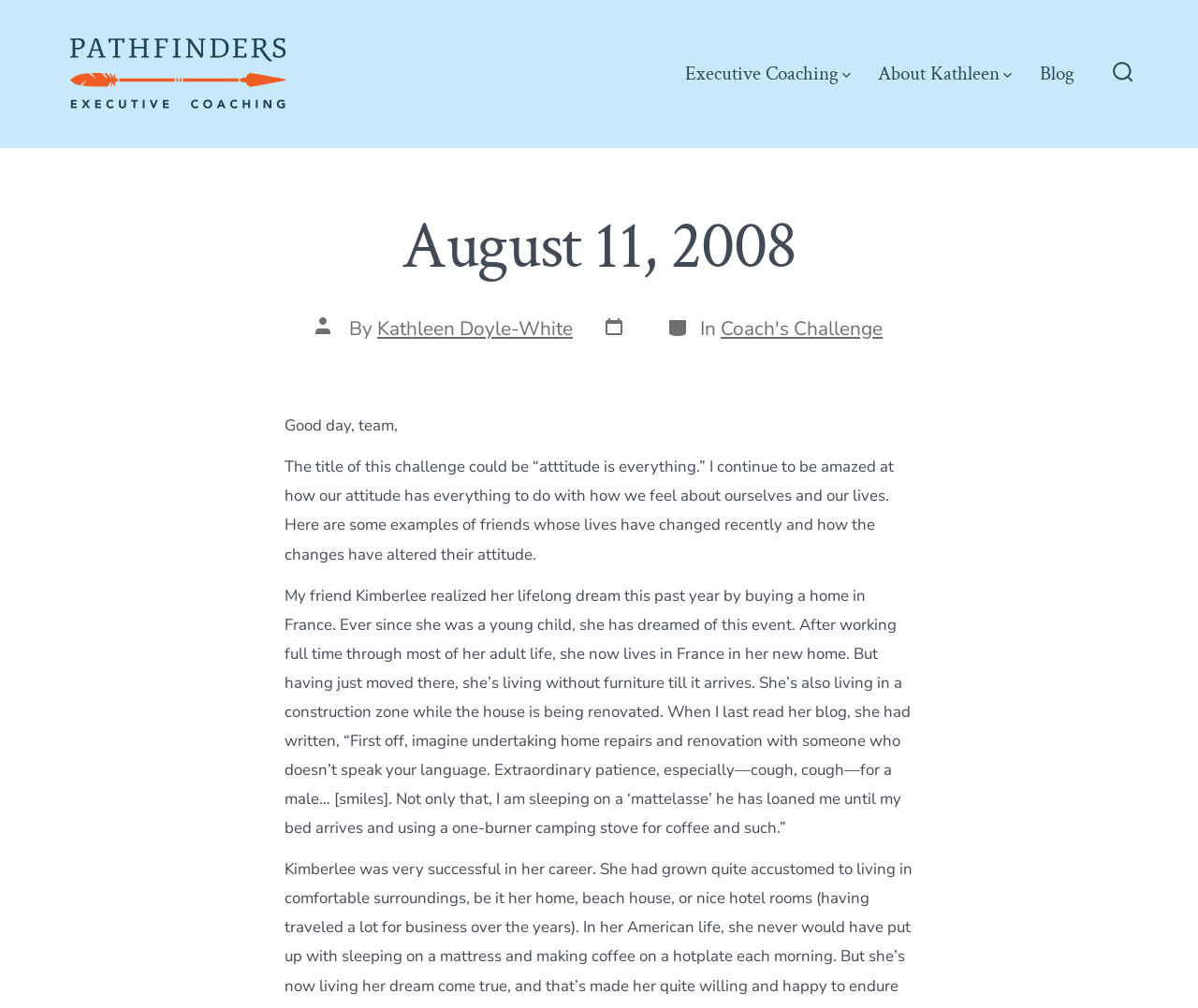Bounding box coordinates are specified in the format (top-left x, top-left y, bottom-right x, bottom-right y). All values are floating point numbers bounded between 0 and 1. Please provide the bounding box coordinate of the region this sentence describes: Blog

[0.868, 0.061, 0.897, 0.085]